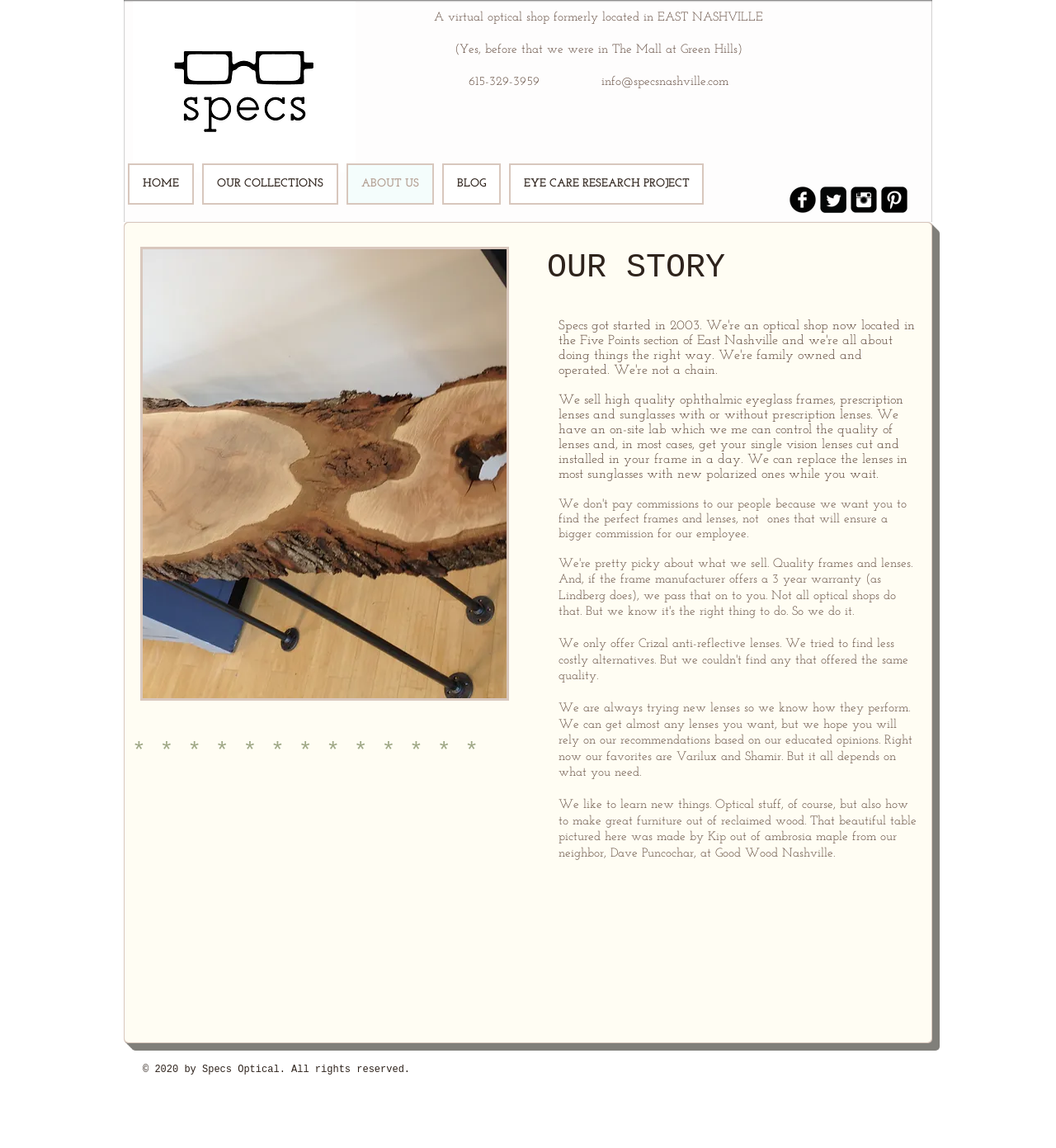Does Specs Optics Nashville have an on-site lab?
Relying on the image, give a concise answer in one word or a brief phrase.

Yes